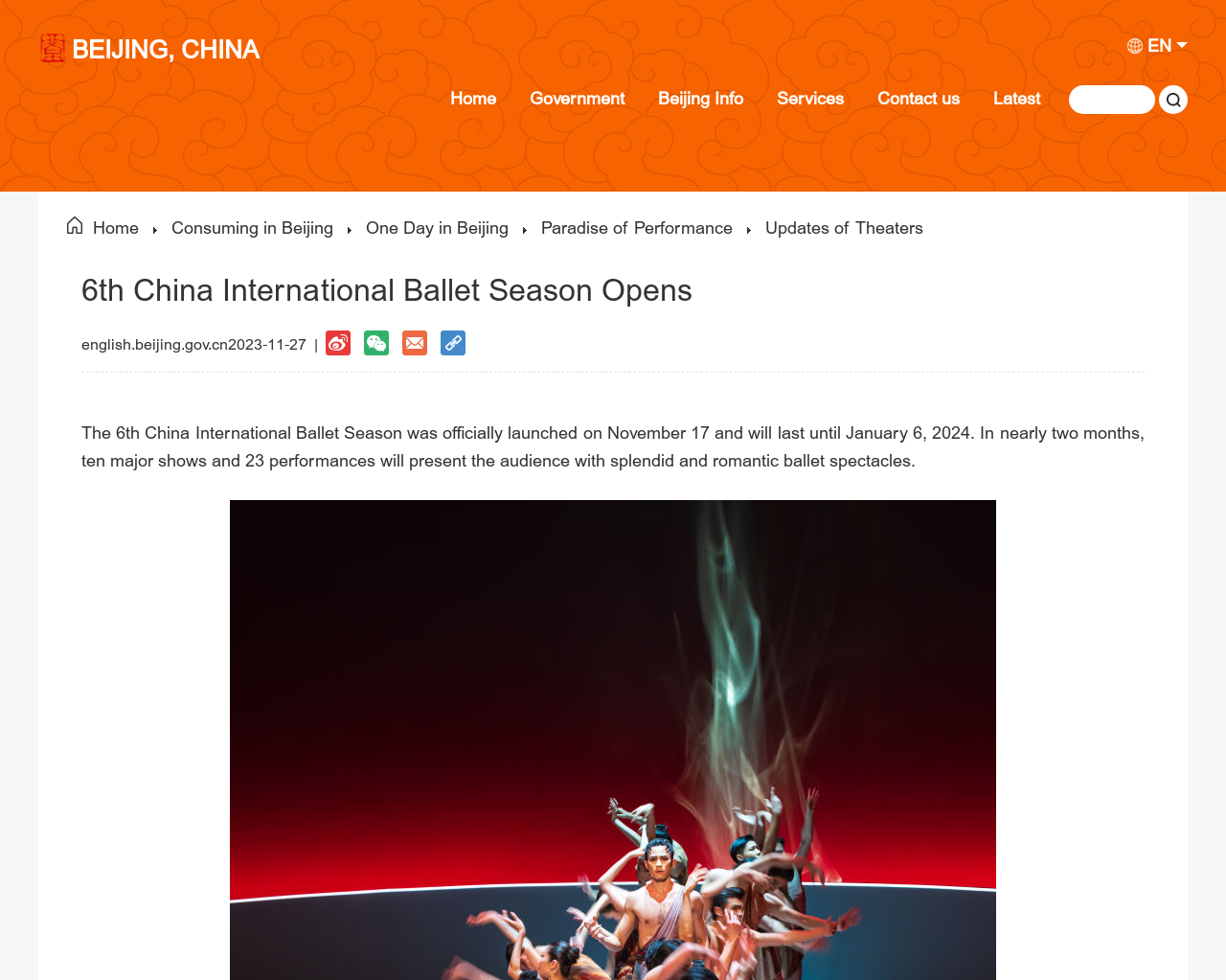Generate a detailed explanation of the webpage's features and information.

The webpage is about the 6th China International Ballet Season, which was launched on November 17 and will last until January 6, 2024. At the top left, there is a link to "BEIJING, CHINA". On the top right, there is a language selection option with "EN" displayed. Below it, there is a navigation menu with links to "Home", "Government", "Beijing Info", "Services", "Contact us", and "Latest". 

To the right of the navigation menu, there is a search bar with a textbox and a button. Below the navigation menu, there are two rows of links. The first row has links to "Home", "Consuming in Beijing", "One Day in Beijing", "Paradise of Performance", and "Updates of Theaters". The second row has several social media sharing links.

In the main content area, there is a title "6th China International Ballet Season Opens" followed by a description of the event, which mentions that it will feature ten major shows and 23 performances. The description is accompanied by the website's URL "english.beijing.gov.cn" and a date "2023-11-27".